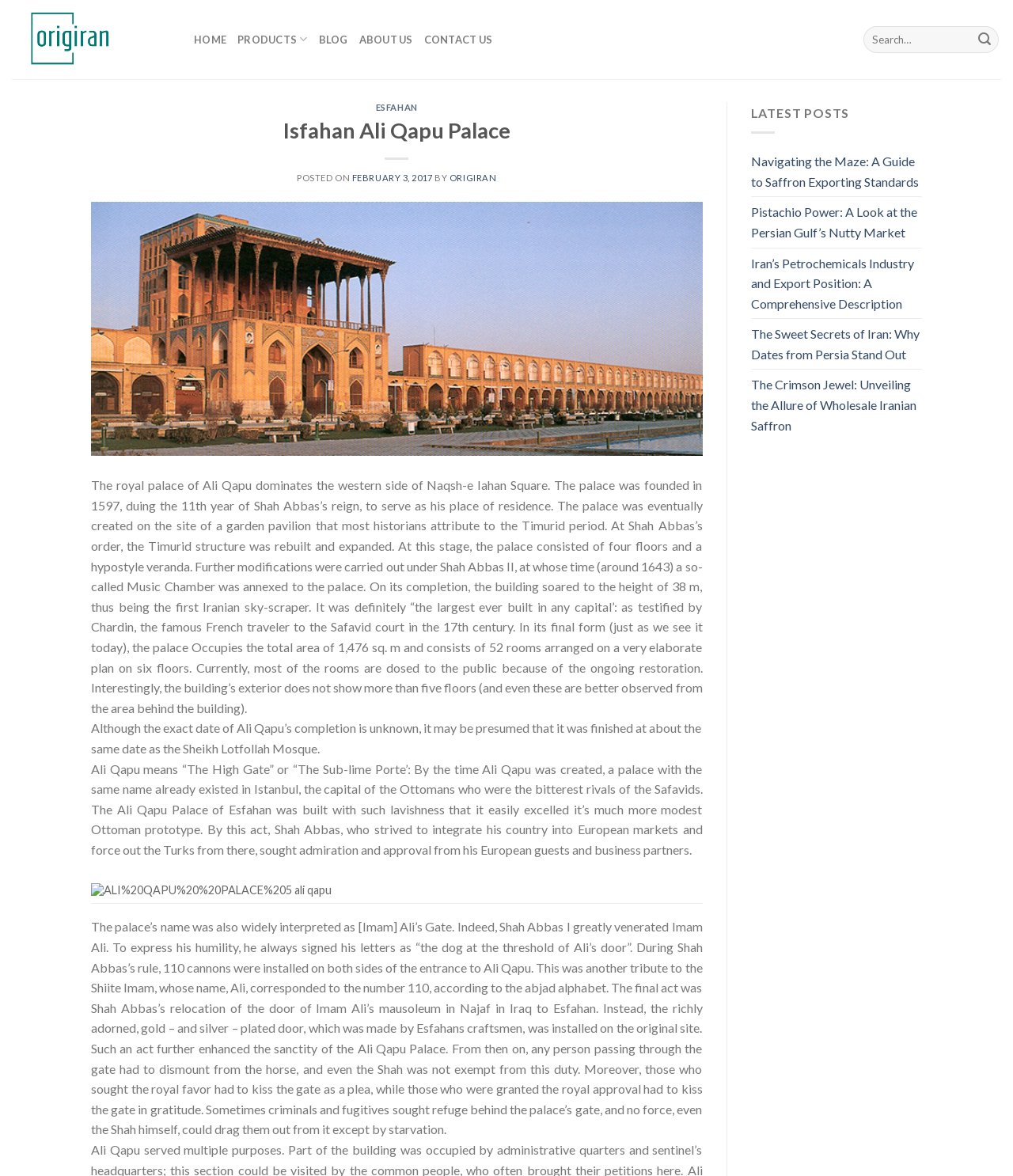What is the significance of the number 110 in the context of Ali Qapu Palace?
Please provide a single word or phrase as your answer based on the screenshot.

Corresponds to Imam Ali's name